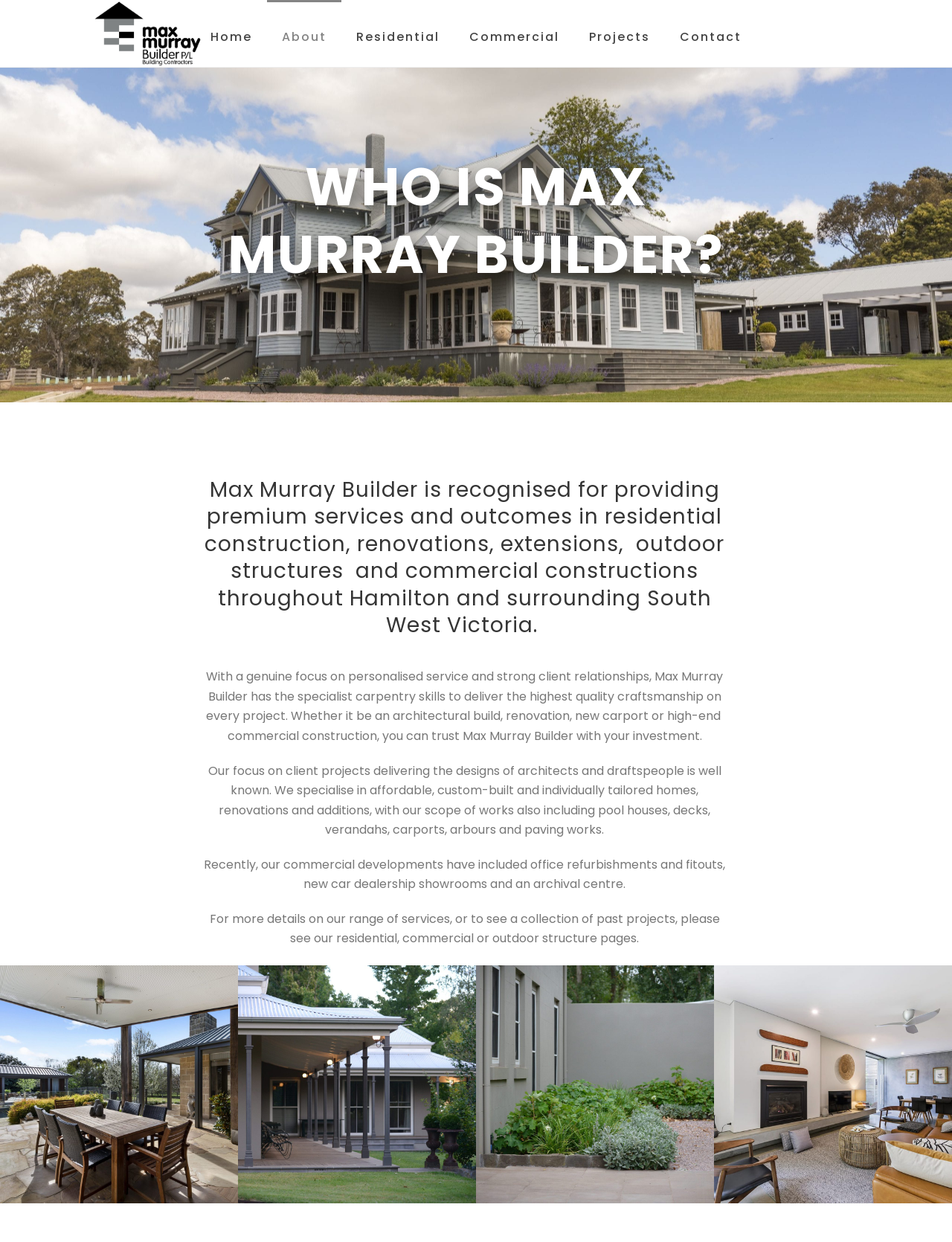Detail the features and information presented on the webpage.

The webpage is about Max Murray Builders, a construction company. At the top, there is a navigation menu with six links: Home, About, Residential, Commercial, Projects, and Contact. Below the navigation menu, there are two identical images with a caption "Providing Premium Services And Outcomes In Residential and Commercial Construction".

The main content of the webpage is divided into two sections. The first section has a heading "WHO IS MAX MURRAY BUILDER?" and a paragraph describing the company's services and focus on personalized client relationships. Below this, there are three paragraphs detailing the company's expertise in residential and commercial construction, including custom-built homes, renovations, and office refurbishments.

The second section is a showcase of the company's projects, with four articles, each containing a link and an image. The articles are arranged horizontally, with the first article on the left, the second in the middle, and the third and fourth on the right. Each image is a thumbnail, and when clicked, it likely leads to a more detailed project page.

Overall, the webpage provides an overview of Max Murray Builders' services, expertise, and projects, with a focus on showcasing their work and capabilities.